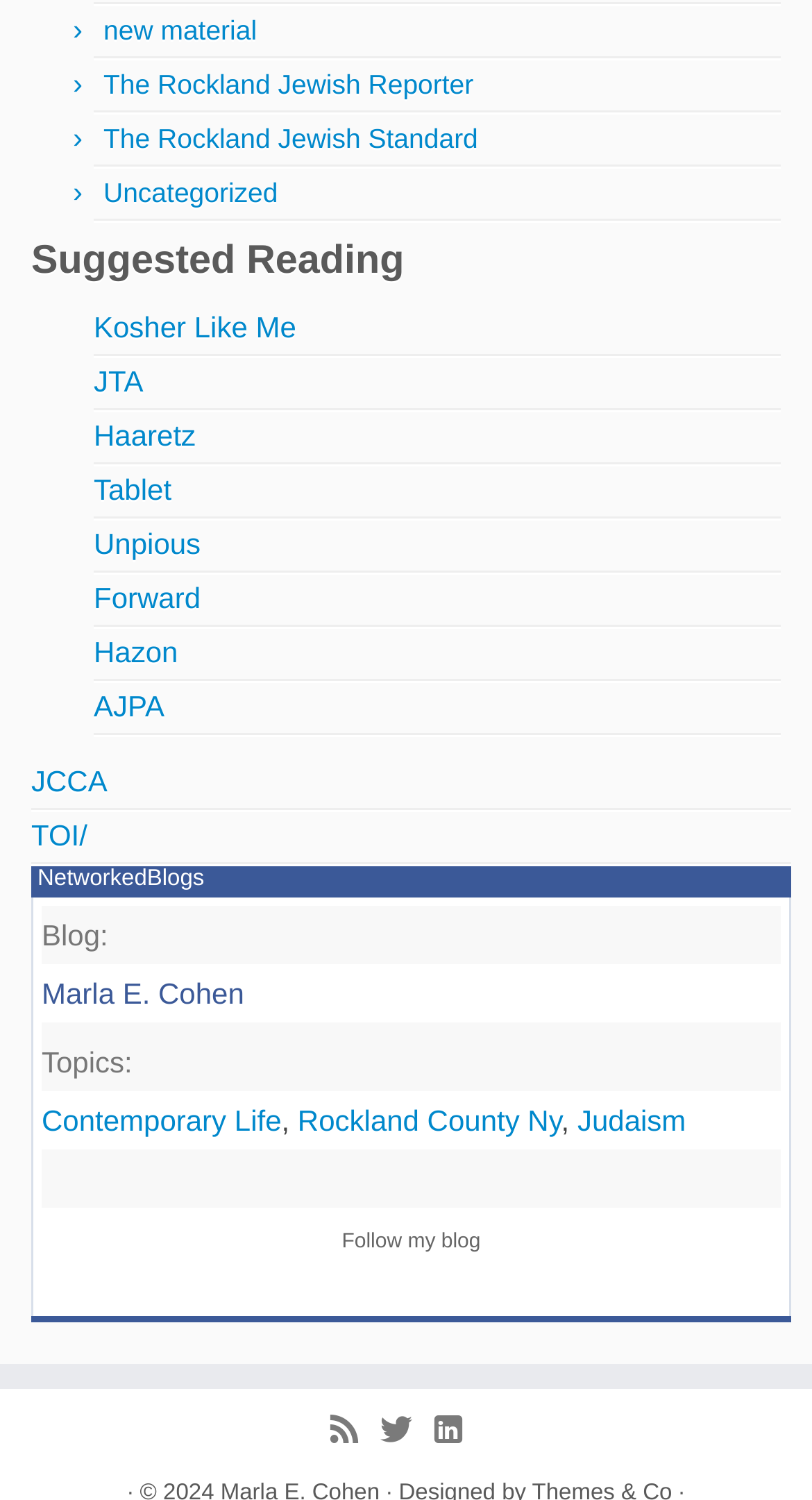Specify the bounding box coordinates of the element's area that should be clicked to execute the given instruction: "Read 'Suggested Reading'". The coordinates should be four float numbers between 0 and 1, i.e., [left, top, right, bottom].

[0.038, 0.161, 0.974, 0.187]